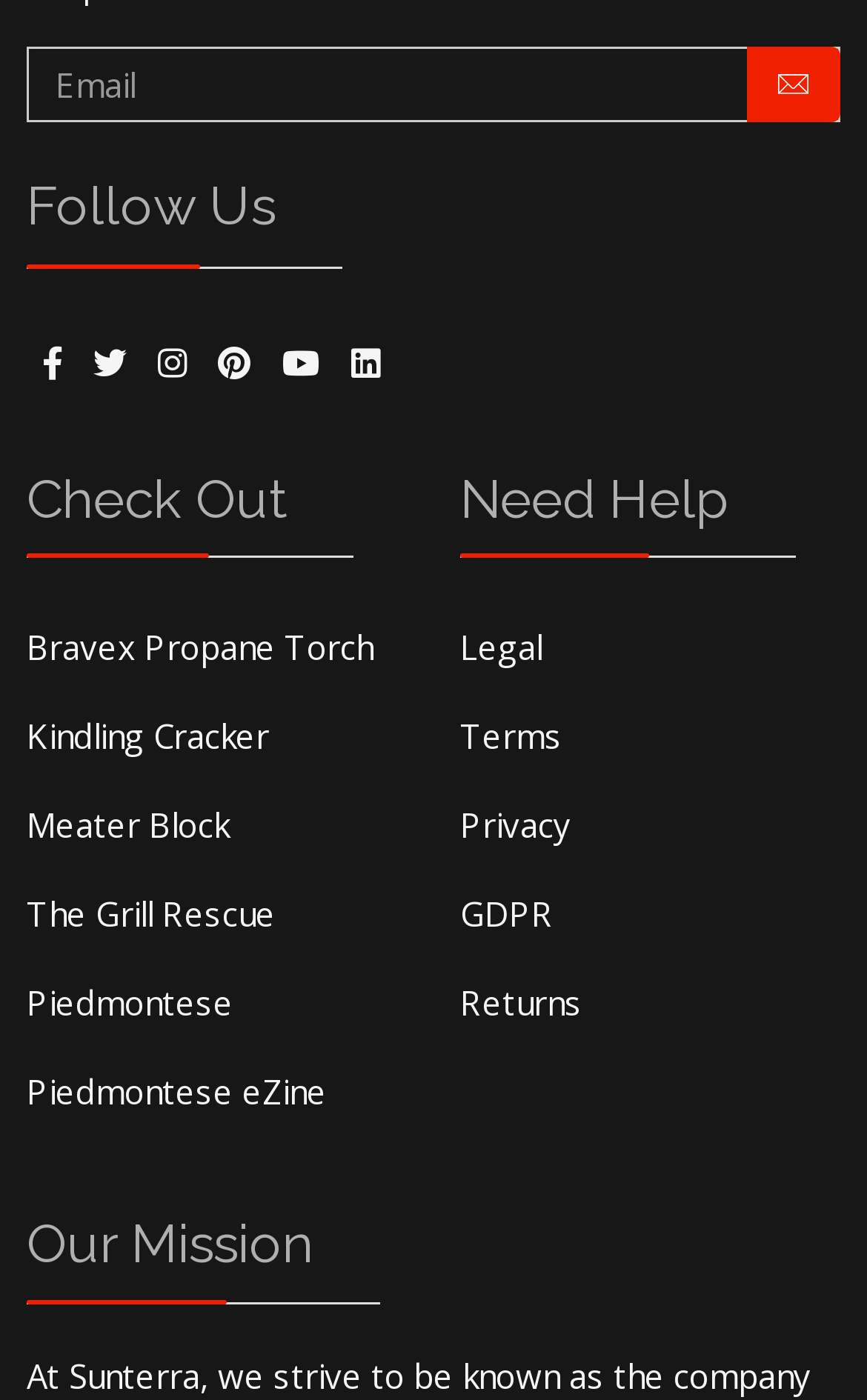What is the purpose of the 'Subscribe' button?
Answer the question in as much detail as possible.

The 'Subscribe' button is located next to the 'Email' textbox, suggesting that it is used to subscribe to a newsletter or promotional emails by inputting an email address in the textbox.